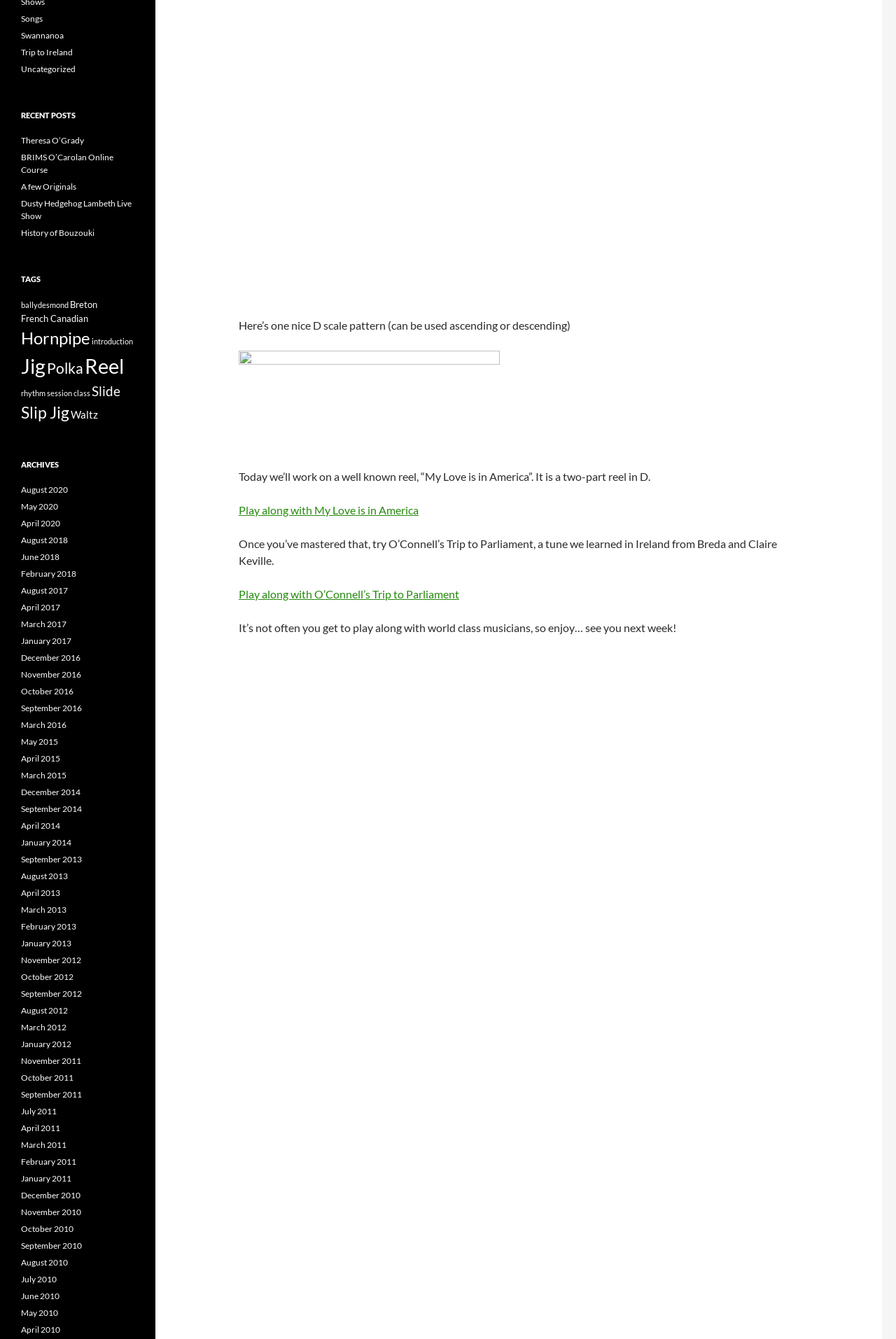Identify the bounding box coordinates for the UI element mentioned here: "BRIMS O’Carolan Online Course". Provide the coordinates as four float values between 0 and 1, i.e., [left, top, right, bottom].

[0.023, 0.113, 0.127, 0.131]